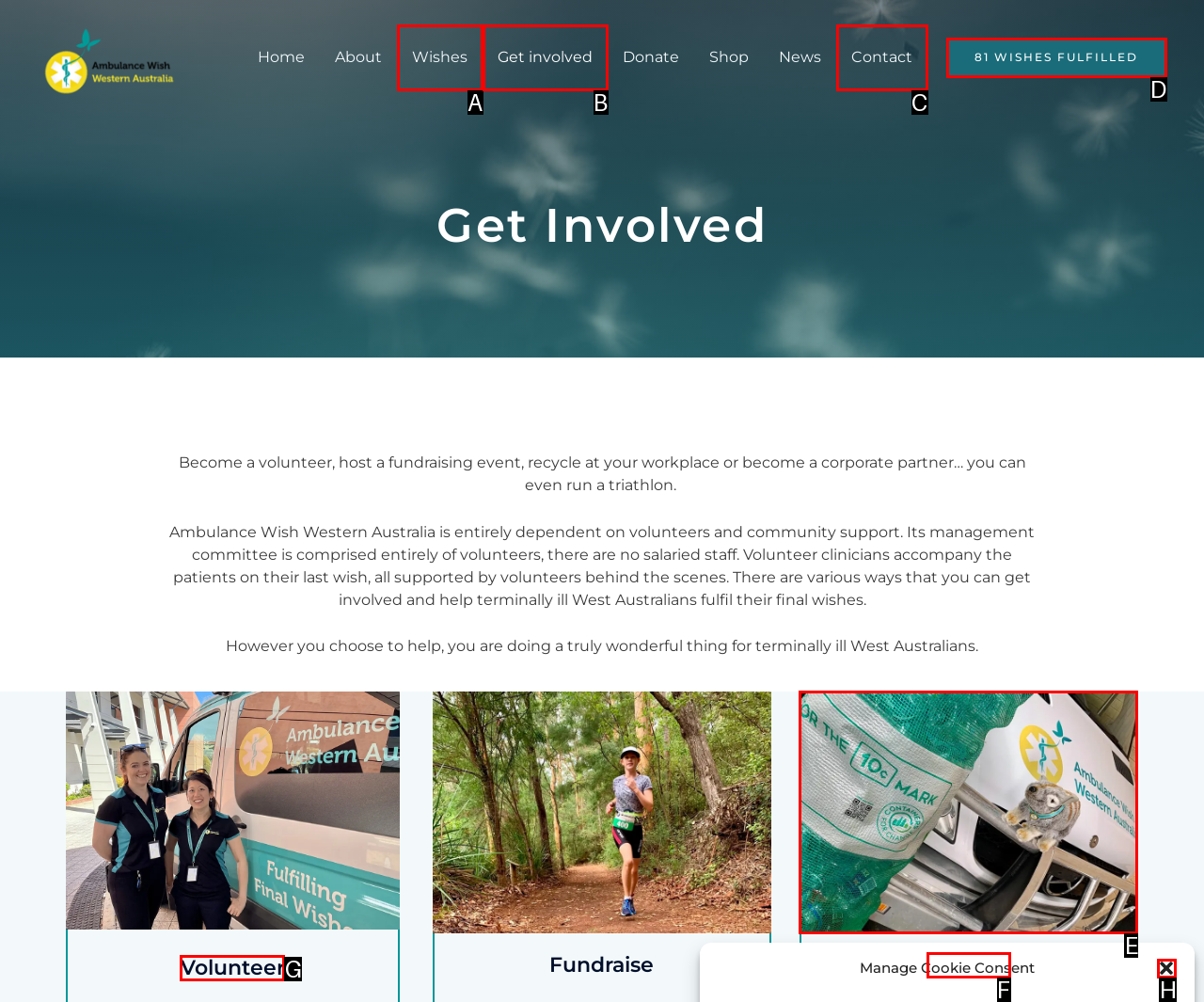Point out the letter of the HTML element you should click on to execute the task: Click the Close dialogue button
Reply with the letter from the given options.

H